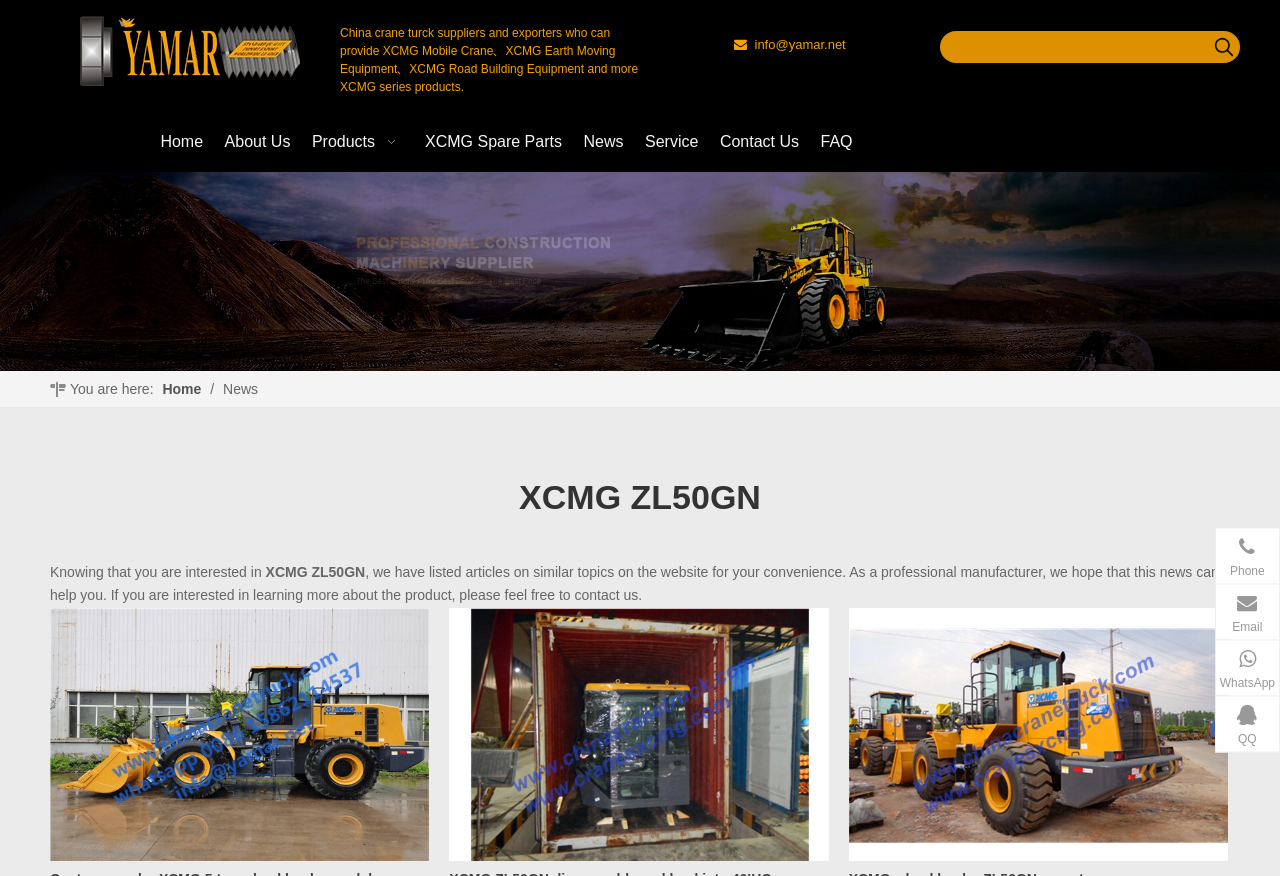Analyze and describe the webpage in a detailed narrative.

The webpage is about XCMG ZL50GN, a product from Changzhou Yamar Group. At the top left, there is a link to "Yamar - China XCMG truck cranes suppliers" accompanied by an image. Below this, there is a brief introduction to the company, stating that they are China crane truck suppliers and exporters who can provide various XCMG series products.

To the right of the introduction, there is a search box labeled "searchProd" and a button labeled "Hot Keywords:". The button has a small image next to it.

The top navigation menu consists of seven links: "Home", "About Us", "Products", "XCMG Spare Parts", "News", "Service", and "Contact Us". Below this menu, there is a banner that spans the entire width of the page.

On the left side of the page, there is a secondary navigation menu with links to "Home", "FAQ", and other pages. Below this menu, there is a breadcrumb trail indicating the current page, "News", with links to "Home" and the current page.

The main content of the page is headed by a large title "XCMG ZL50GN" and followed by a paragraph of text. The text explains that the page lists articles on similar topics for the user's convenience and invites them to contact the manufacturer for more information about the product.

At the bottom right of the page, there are four links to contact the manufacturer via "Phone", "Email", "WhatsApp", or "QQ".